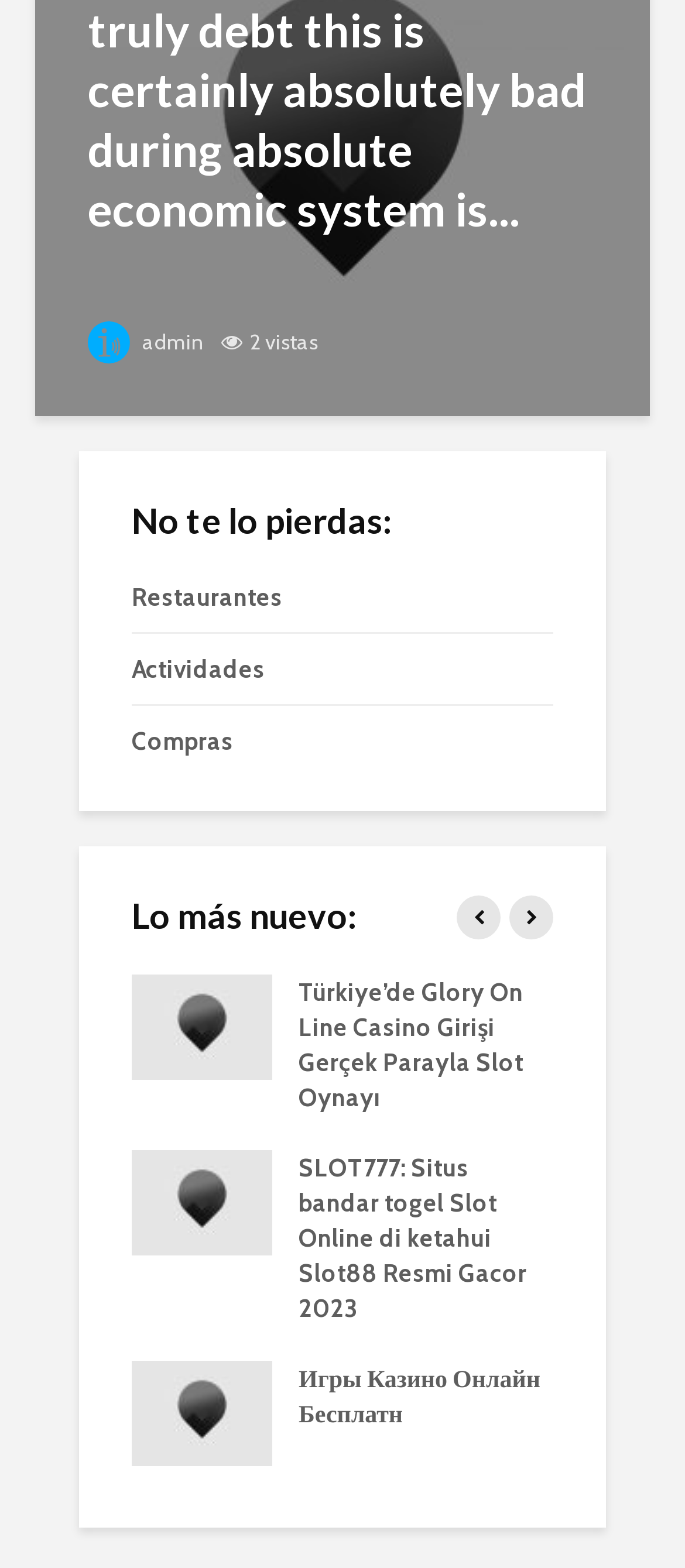Please identify the bounding box coordinates of the area that needs to be clicked to follow this instruction: "Check the number of vistas".

[0.364, 0.209, 0.464, 0.226]